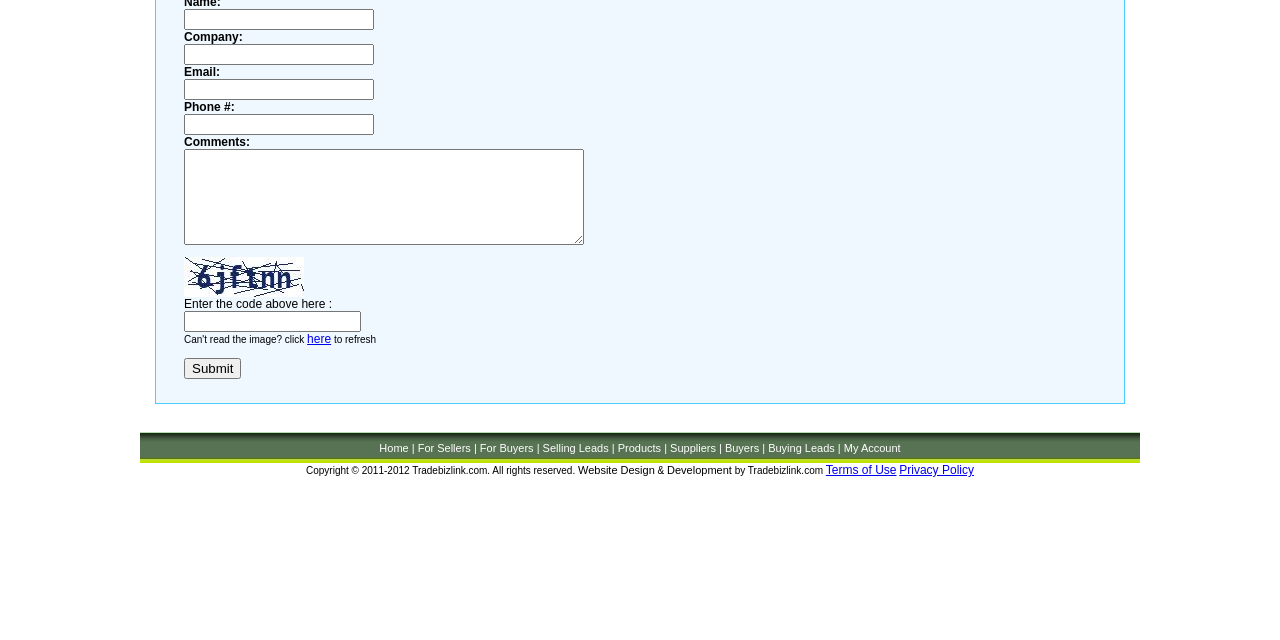Identify the bounding box for the described UI element: "Development".

[0.521, 0.725, 0.572, 0.744]